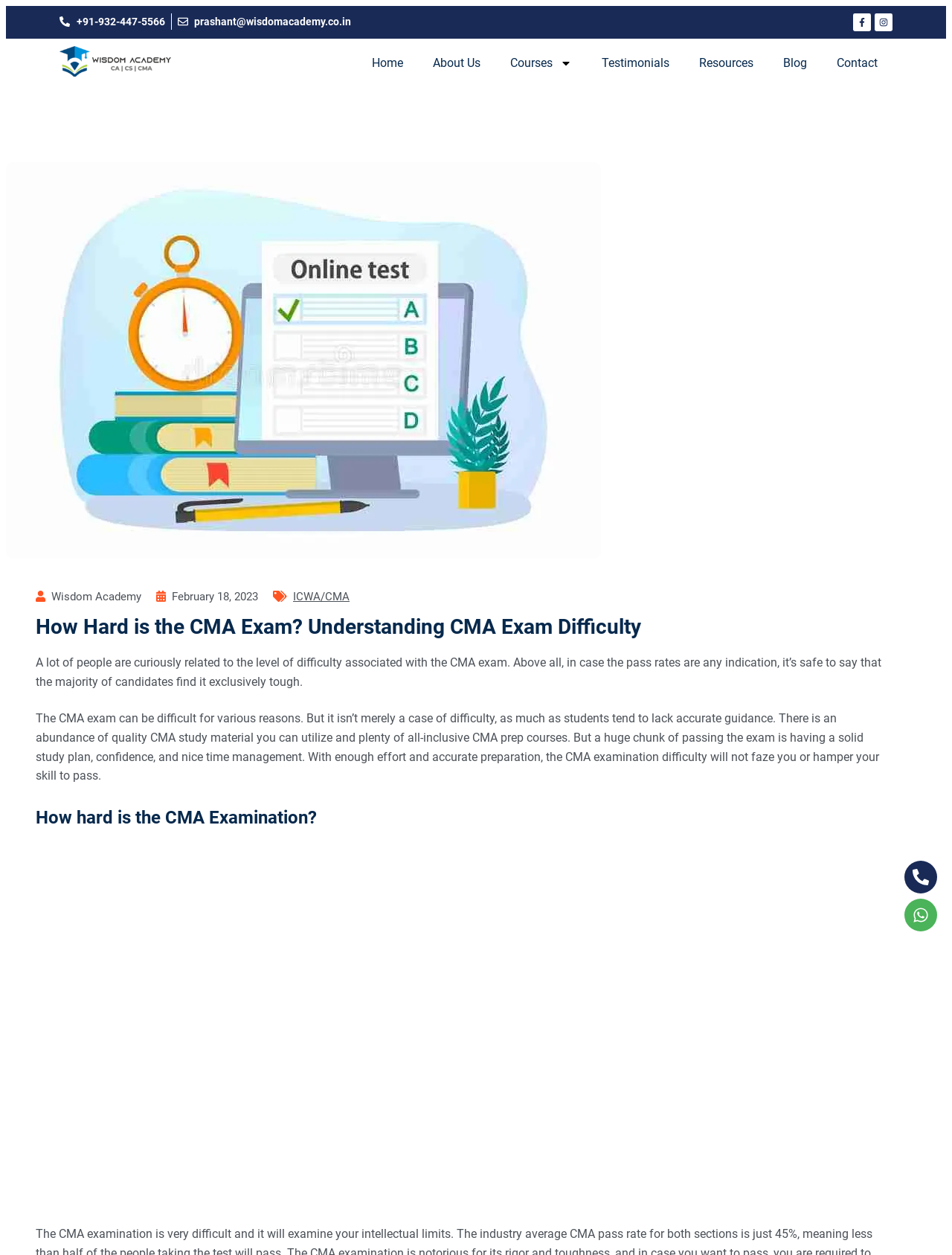Determine the bounding box coordinates of the clickable region to execute the instruction: "View latest jobs". The coordinates should be four float numbers between 0 and 1, denoted as [left, top, right, bottom].

None